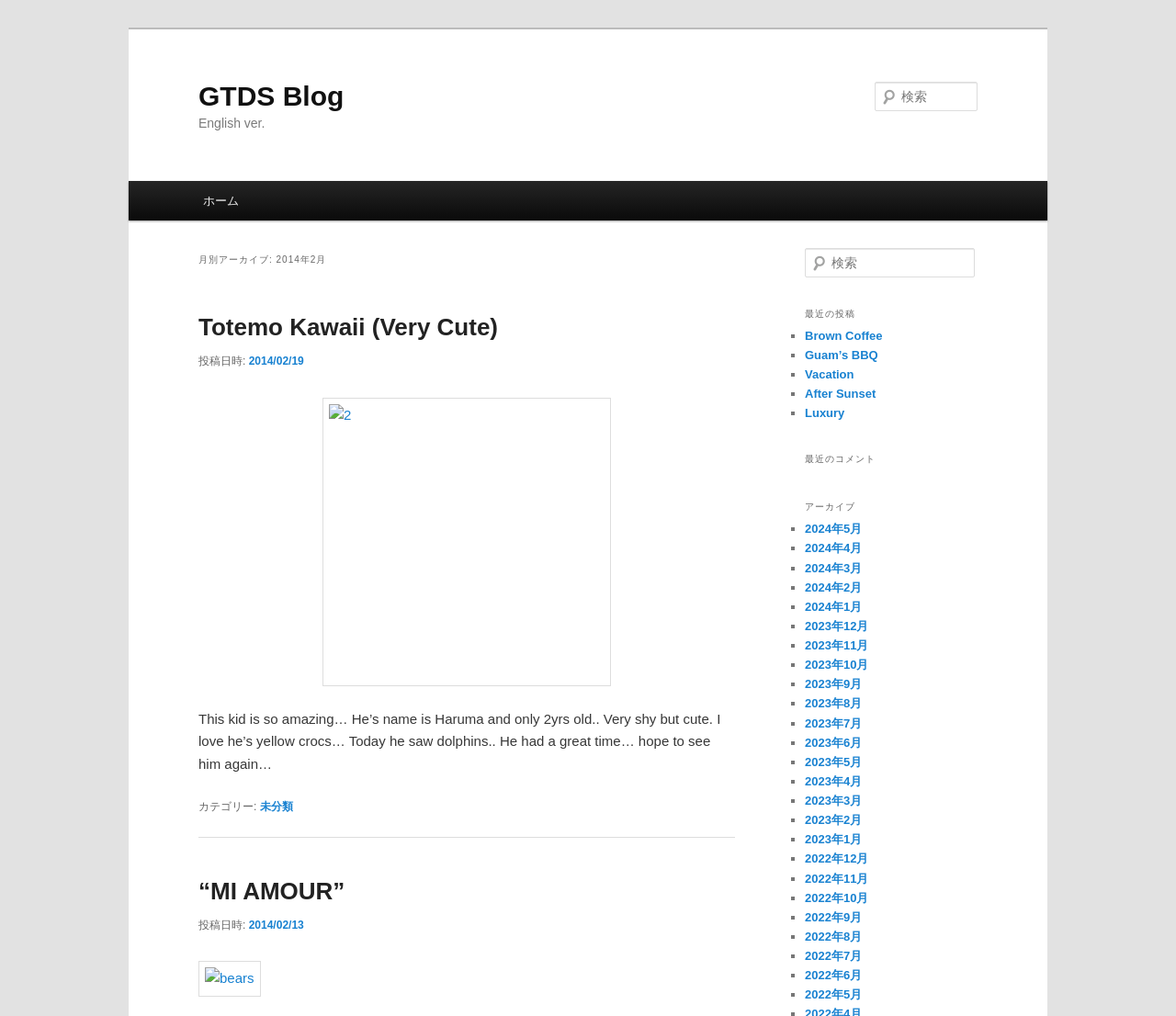Create a full and detailed caption for the entire webpage.

The webpage is a blog titled "GTDS Blog" with a focus on a specific month, February 2014. At the top, there is a heading "GTDS Blog" followed by a link to the blog's main page. Below it, there is a heading "English ver." indicating that the blog is available in English.

On the top right, there is a search bar with a label "検索" (meaning "search" in Japanese) and a textbox to input search queries. Below the search bar, there is a main menu with links to "ホーム" (home), "メインコンテンツへ移動" (move to main content), and "サブコンテンツへ移動" (move to sub-content).

The main content area is divided into two sections. The left section contains a list of archived posts, with headings and links to individual posts. The first post is titled "Totemo Kawaii (Very Cute)" with a link to the post and a timestamp "2014/02/19". Below it, there is an image with the caption "2". The post content is a brief description of a 2-year-old boy named Haruma, with a mention of his yellow crocs and a trip to see dolphins.

The right section contains a list of recent posts, recent comments, and an archive of posts by month. The recent posts section lists several links to posts, including "Brown Coffee", "Guam’s BBQ", and "Vacation". The recent comments section is empty. The archive section lists links to posts by month, from 2024 to 2014.

At the bottom of the page, there is a footer with a category list and a link to "未分類" (meaning "uncategorized" in Japanese).